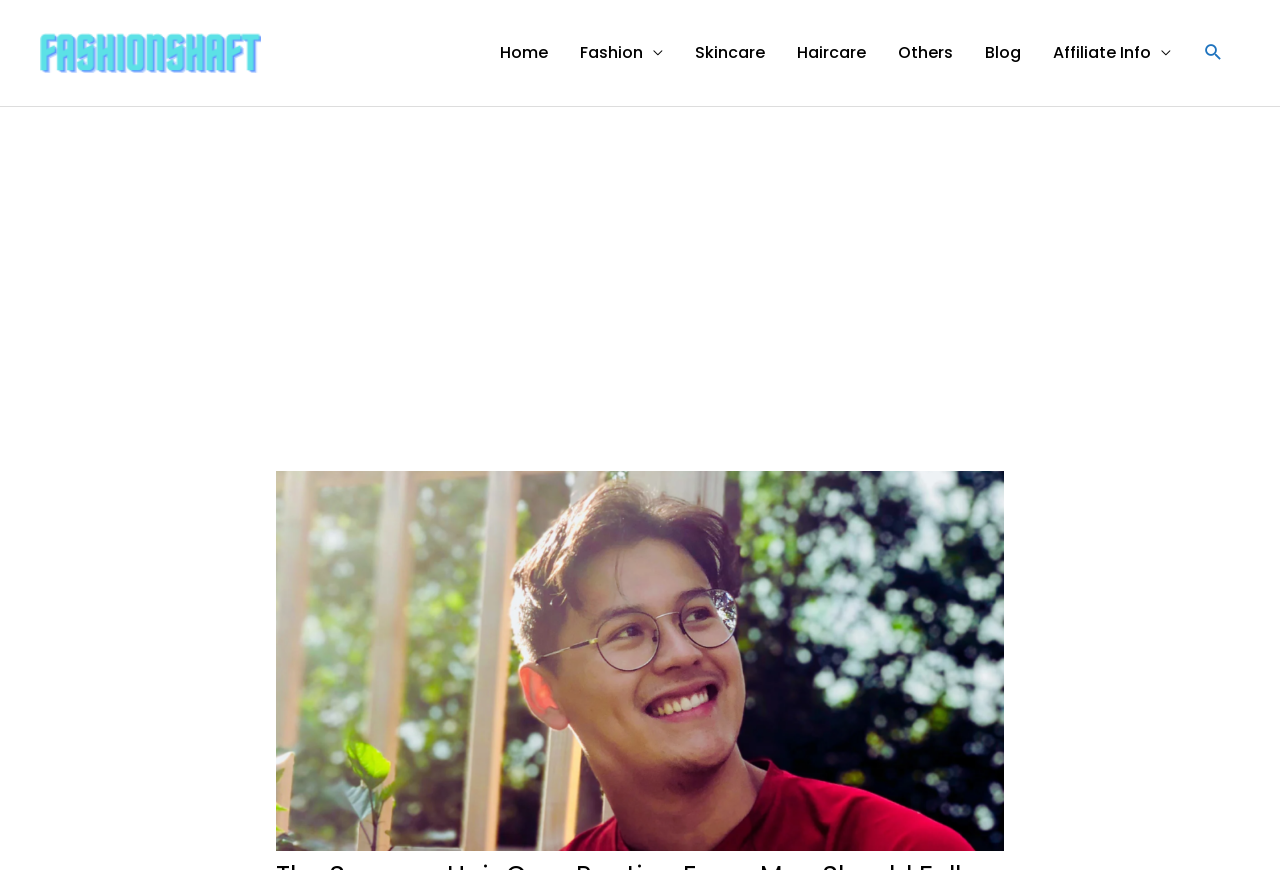What is the content of the iframe?
Based on the image, respond with a single word or phrase.

Advertisement